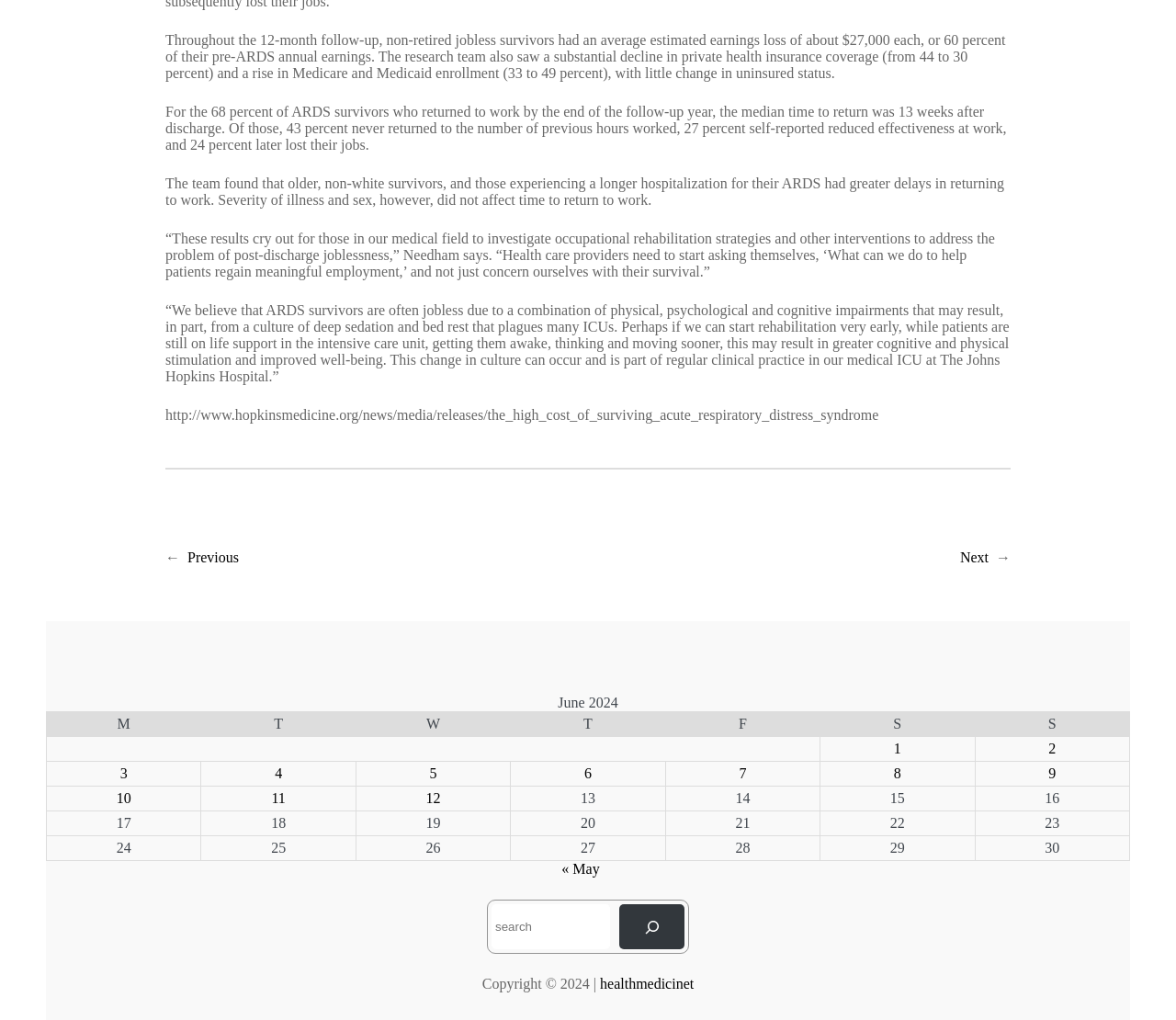Please answer the following question using a single word or phrase: 
What is the percentage of ARDS survivors who returned to work by the end of the follow-up year?

68 percent